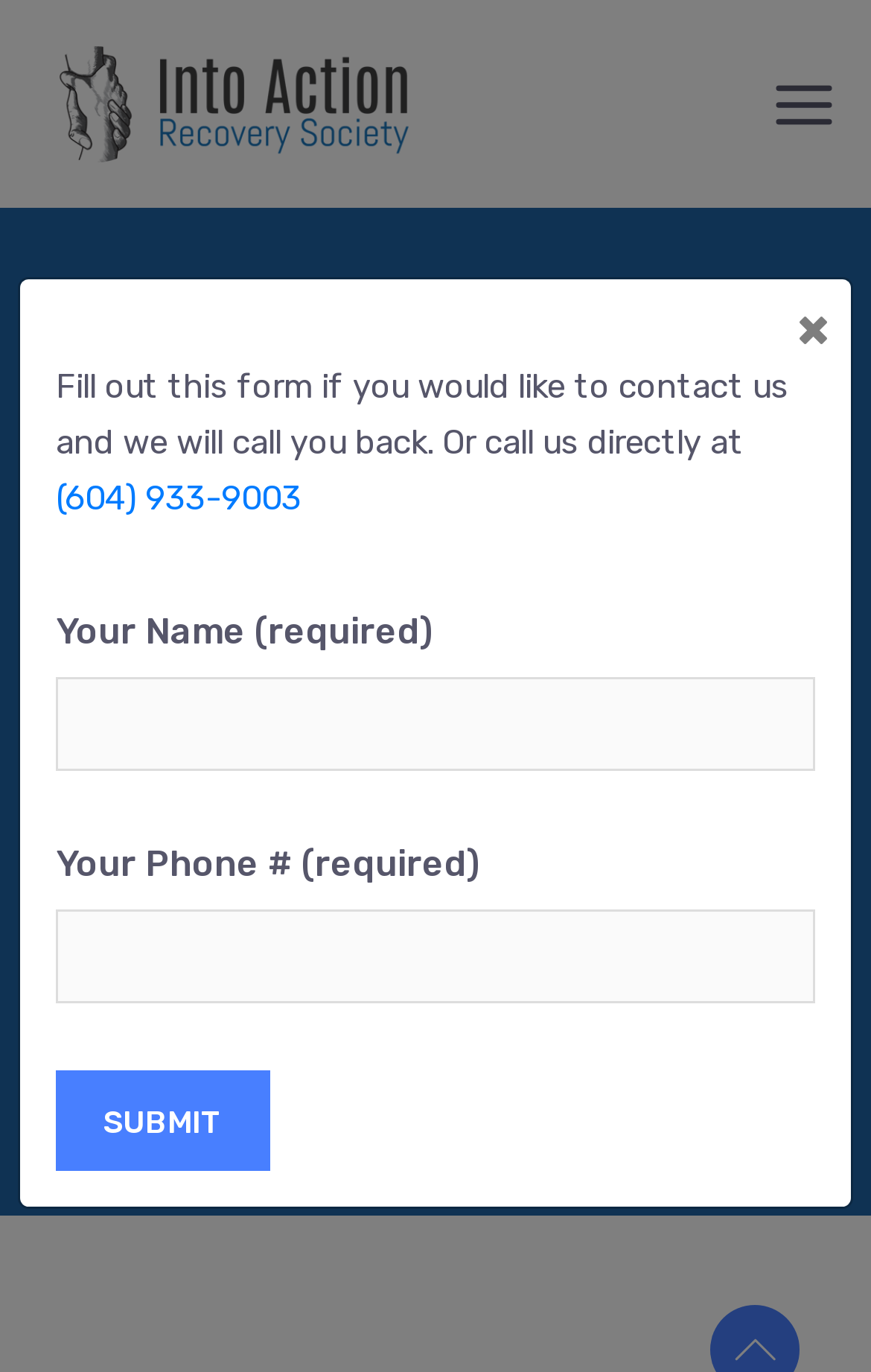How many text boxes are in the form?
Refer to the image and give a detailed response to the question.

I counted the number of text boxes in the form by looking at the elements with the type 'textbox'. There are two text boxes, one for 'Your Name (required)' and one for 'Your Phone # (required)'.